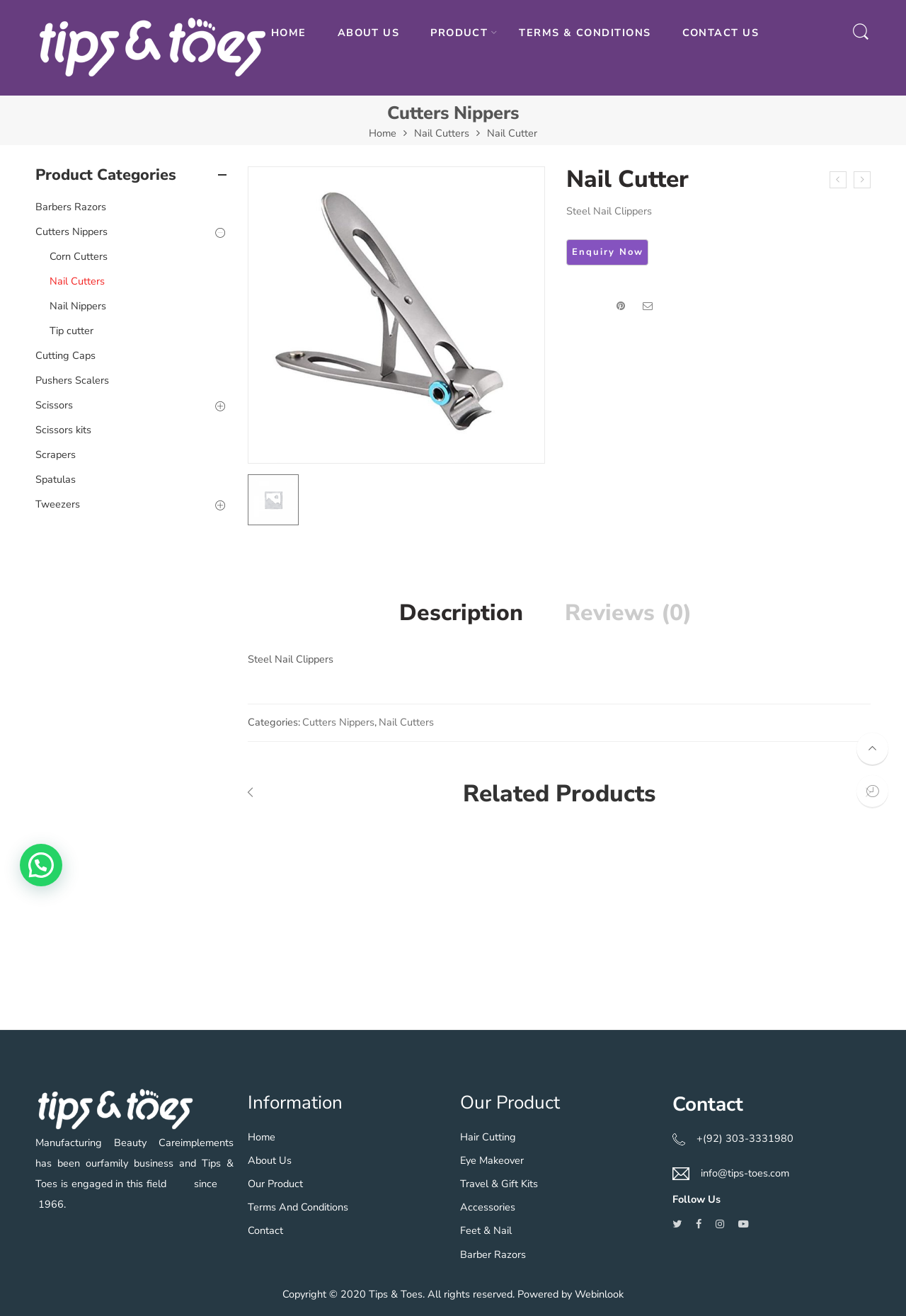What is the purpose of the 'Enquiry Now' button?
Answer the question with as much detail as you can, using the image as a reference.

The 'Enquiry Now' button is located next to the product information and is likely intended for customers to make an enquiry about the product, possibly to purchase or learn more about it.